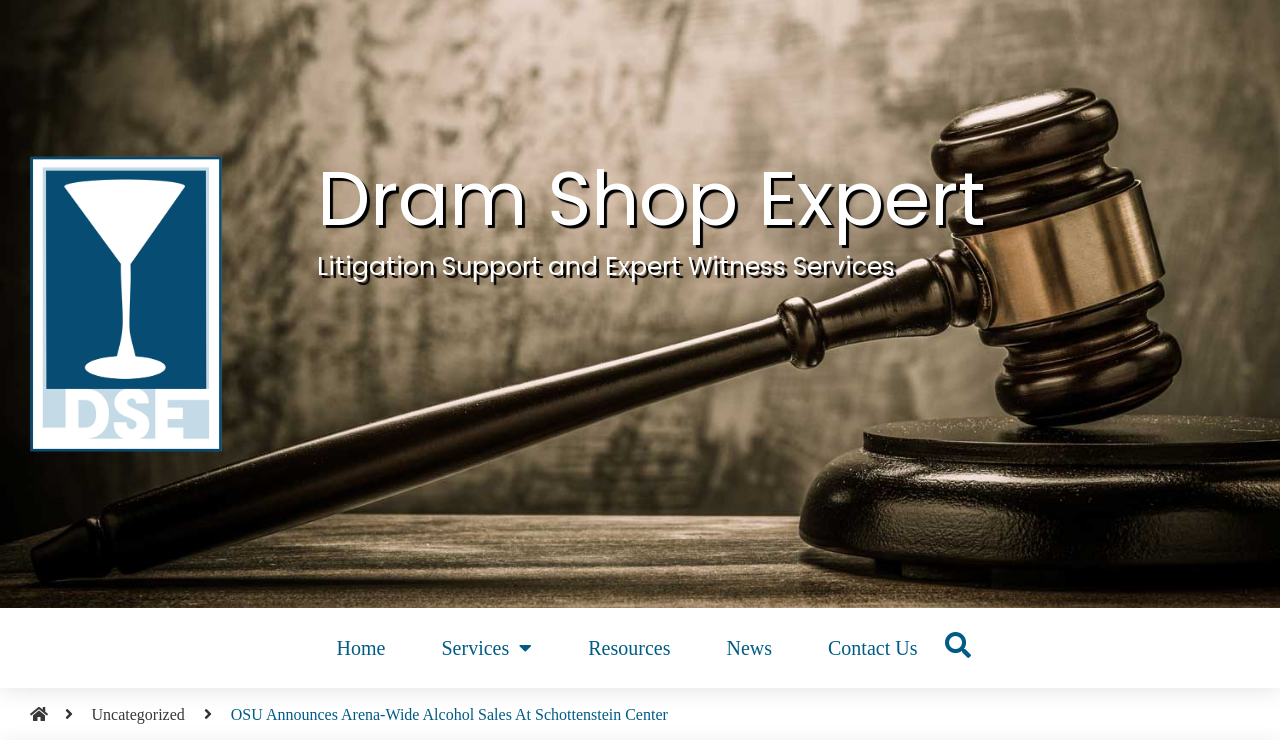Give a one-word or phrase response to the following question: What type of services does the website offer?

Litigation Support and Expert Witness Services